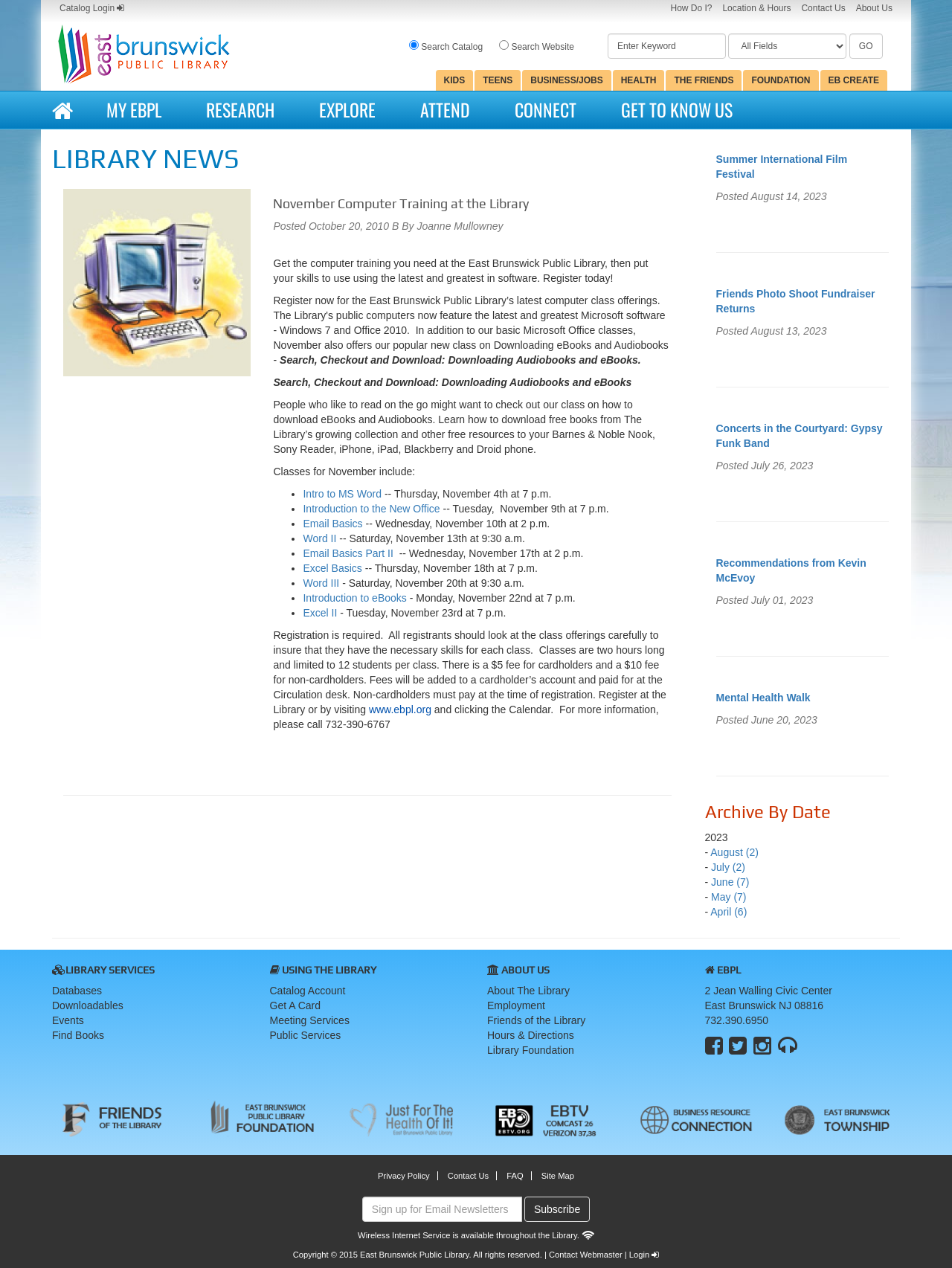Please indicate the bounding box coordinates for the clickable area to complete the following task: "Search the catalog". The coordinates should be specified as four float numbers between 0 and 1, i.e., [left, top, right, bottom].

[0.422, 0.026, 0.515, 0.045]